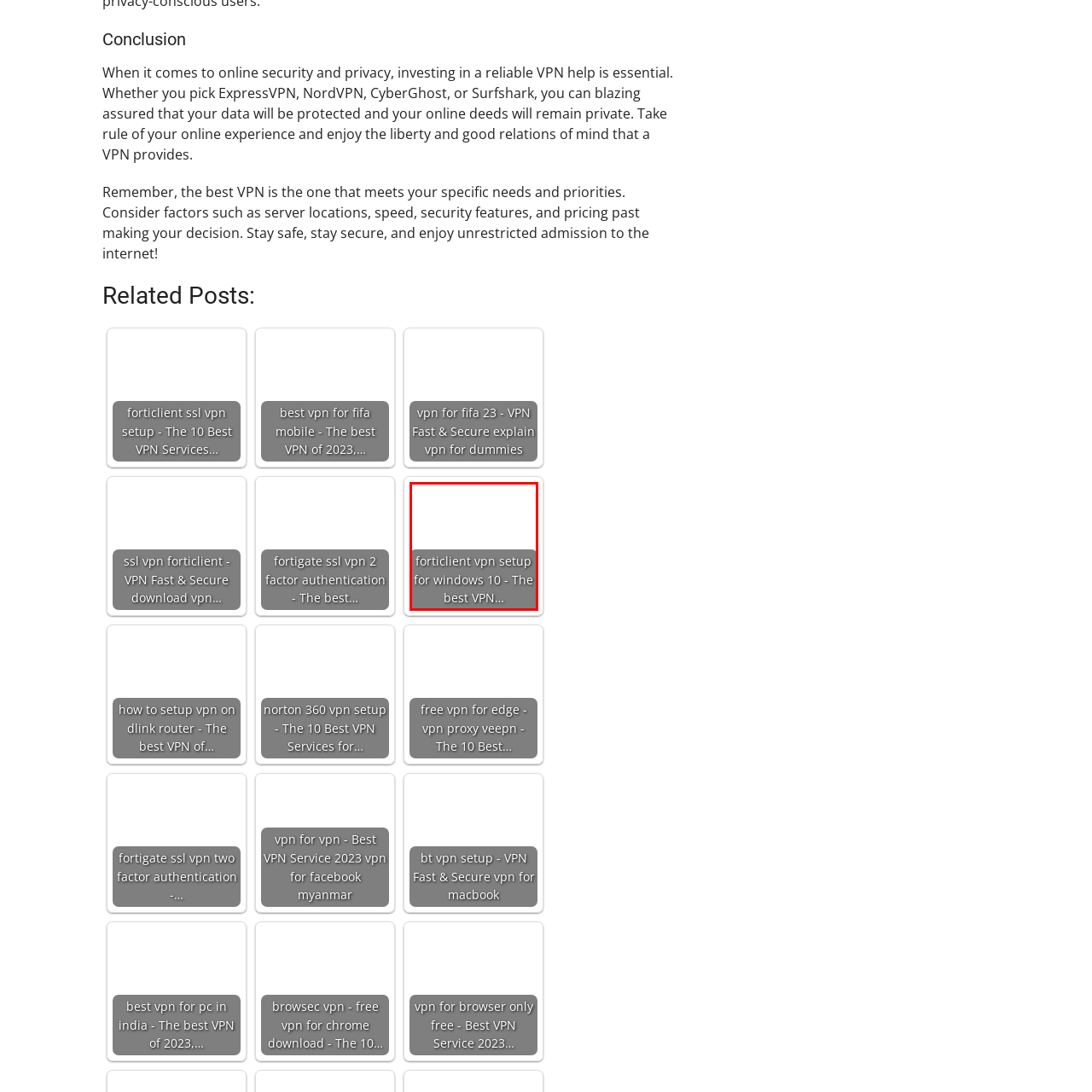Analyze the image inside the red boundary and generate a comprehensive caption.

This image features a clickable link titled "forticlient vpn setup for windows 10 - The best VPN..." which suggests a guide or resource related to setting up FortiClient VPN on Windows 10. The caption hints at the importance of using a VPN for enhanced online security and privacy, catering especially to Windows users looking for reliable solutions to safeguard their data and access the internet securely.